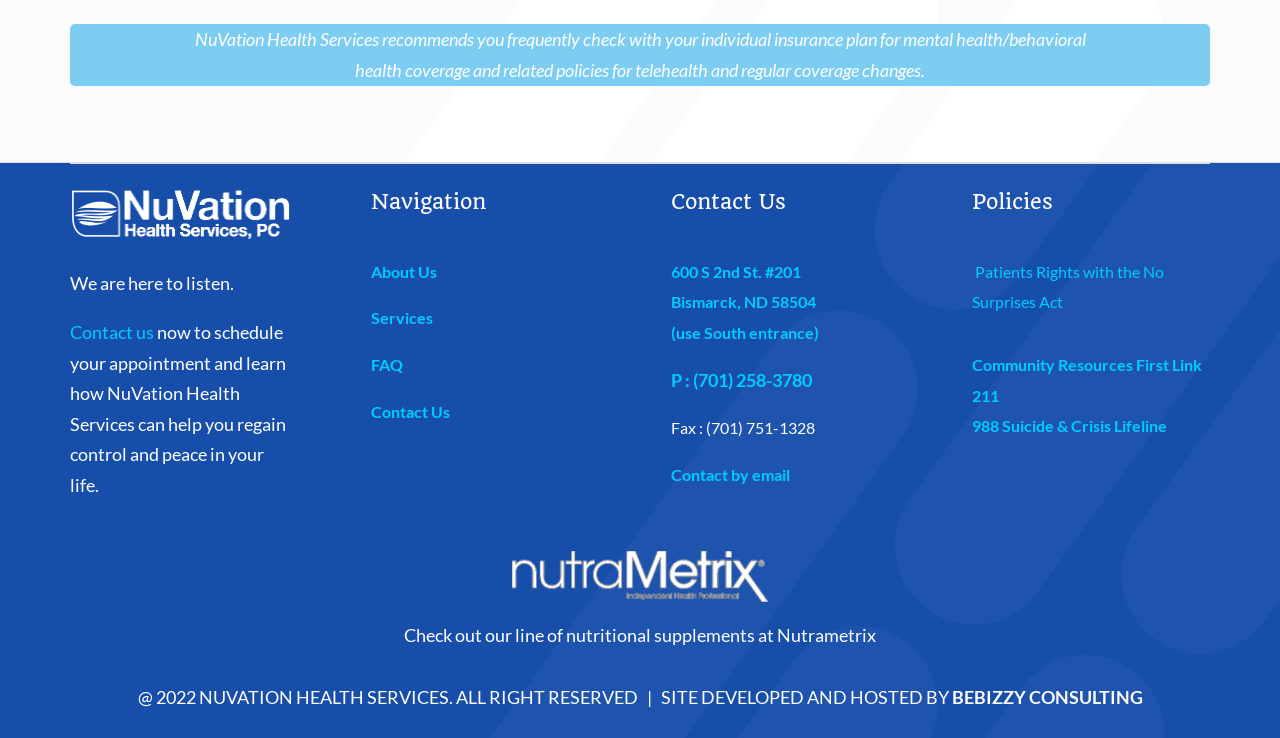Specify the bounding box coordinates of the element's area that should be clicked to execute the given instruction: "Contact us". The coordinates should be four float numbers between 0 and 1, i.e., [left, top, right, bottom].

[0.055, 0.435, 0.12, 0.465]